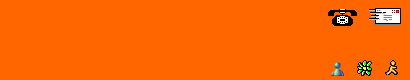Analyze the image and provide a detailed answer to the question: What is the purpose of the icons and layout?

The caption suggests that the combination of icons and the overall layout is designed to emphasize connectivity and communication, possibly related to a personal website or a user-friendly platform for interaction, which implies that the purpose is to facilitate engagement and outreach.